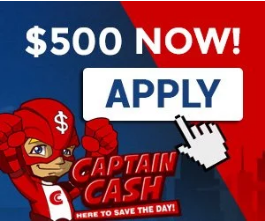What is the tagline of Captain Cash?
Kindly offer a detailed explanation using the data available in the image.

The question asks about the tagline of Captain Cash. From the image, it is clear that the tagline 'HERE TO SAVE THE DAY!' is displayed in a fun, vibrant font beneath the superhero, which aims to instill confidence in potential borrowers and encourage them to seek help for their financial needs.